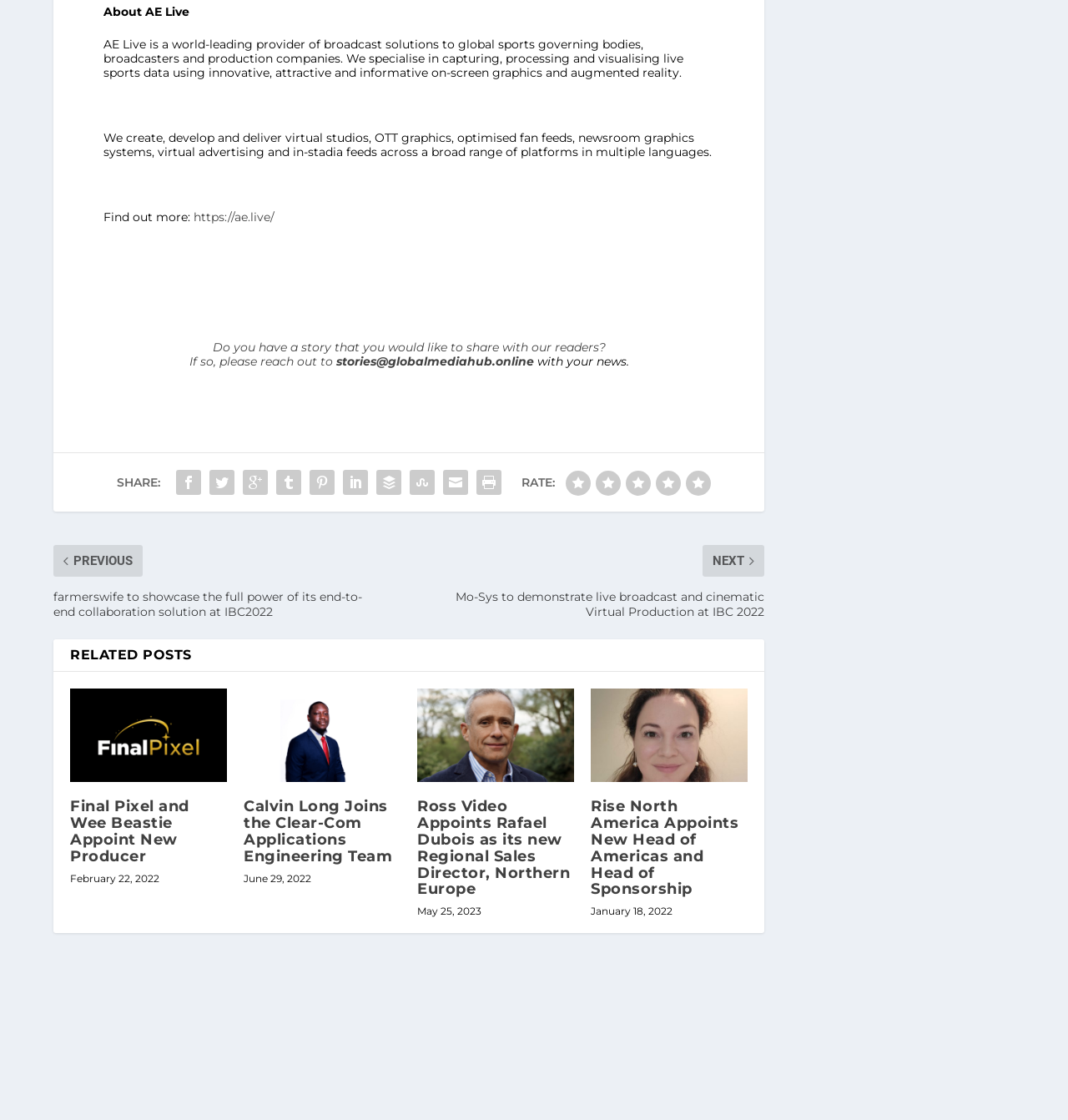Please identify the bounding box coordinates of the clickable element to fulfill the following instruction: "Click on the link to find out more about AE Live". The coordinates should be four float numbers between 0 and 1, i.e., [left, top, right, bottom].

[0.181, 0.349, 0.257, 0.362]